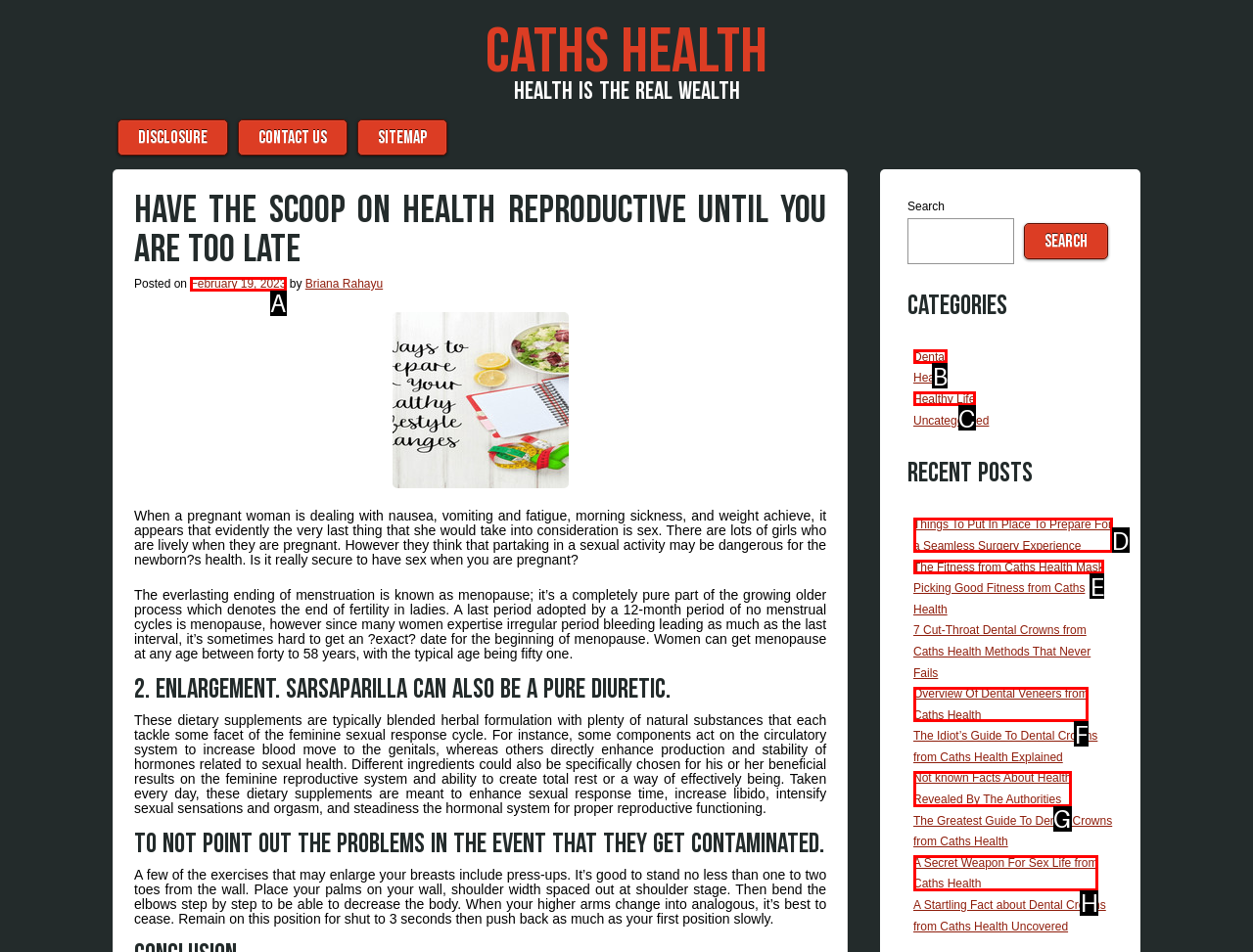Find the HTML element that corresponds to the description: Healthy Life. Indicate your selection by the letter of the appropriate option.

C